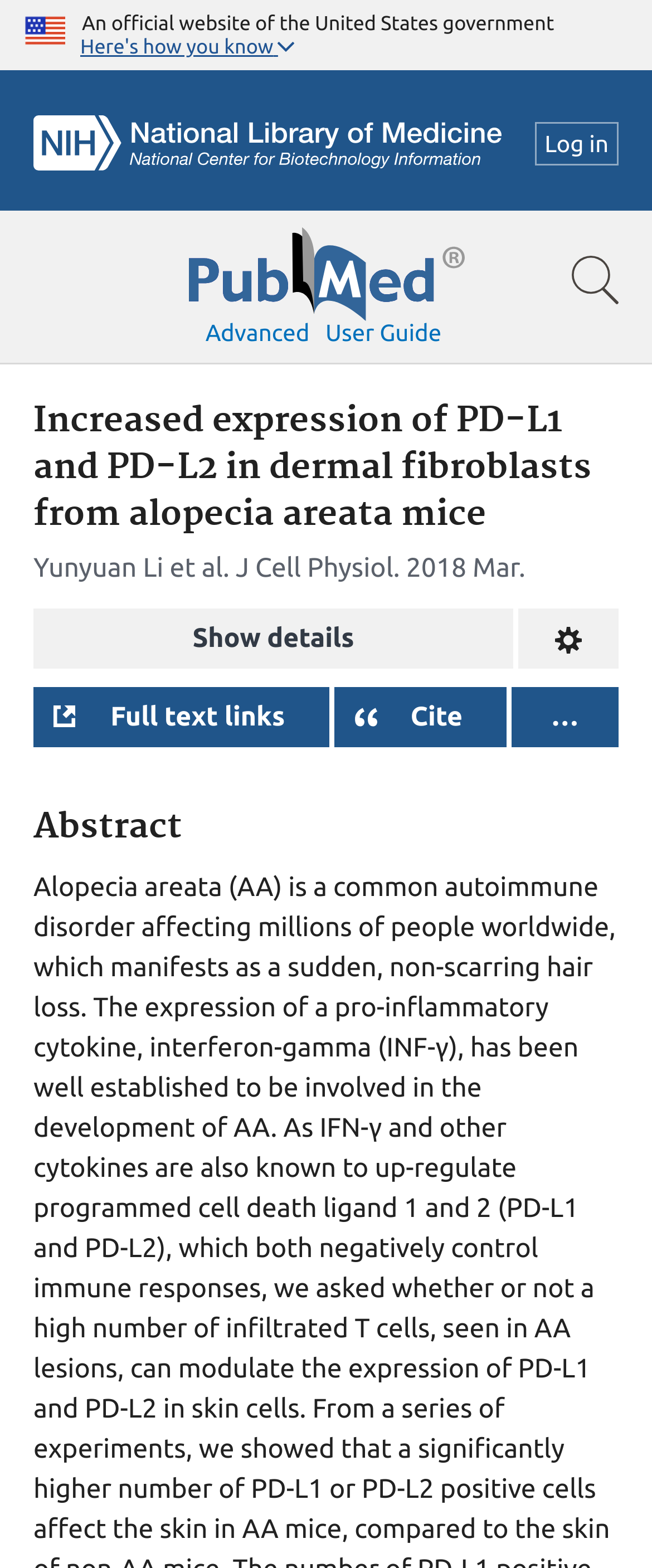What is the journal name of the article?
By examining the image, provide a one-word or phrase answer.

J Cell Physiol